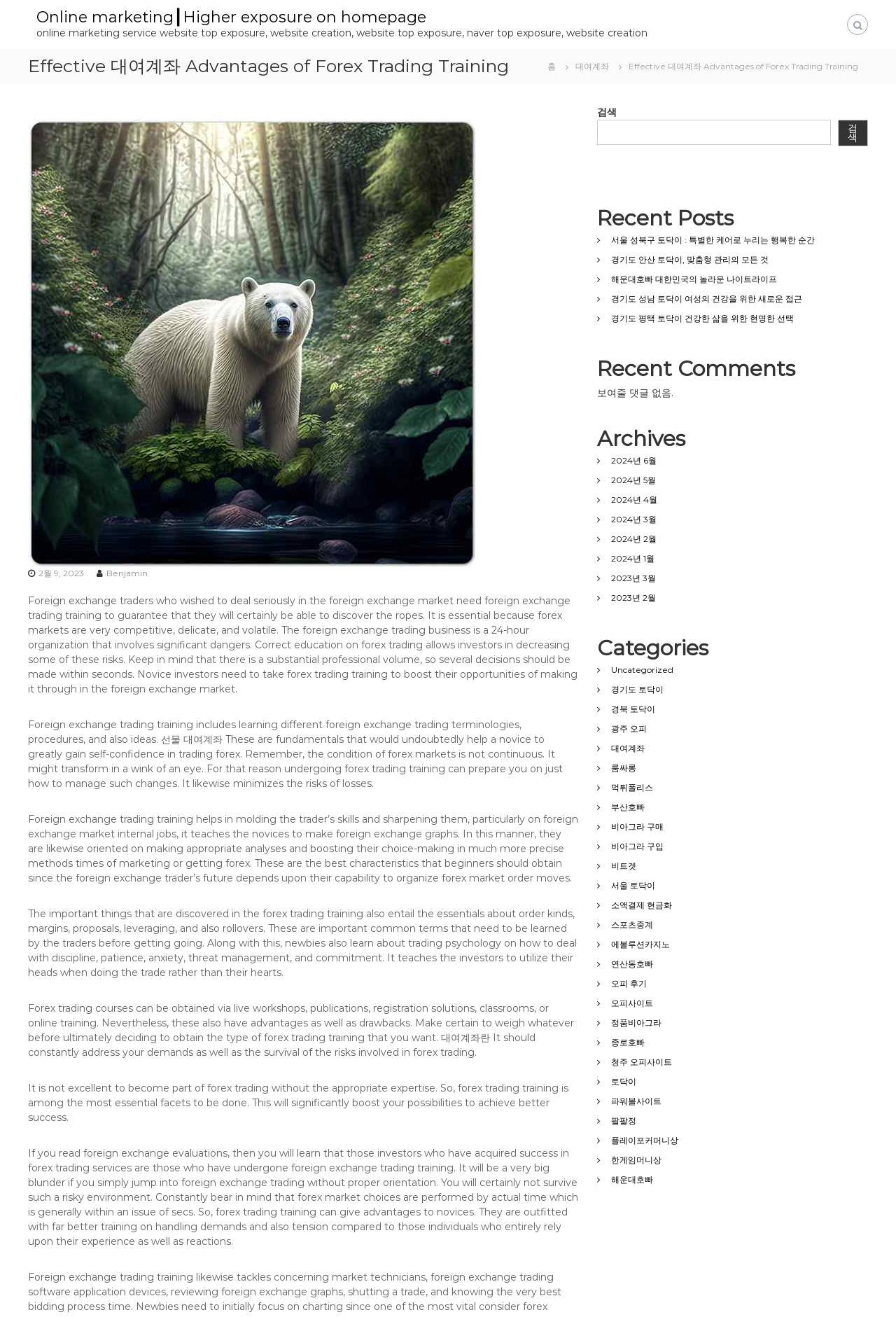Identify the primary heading of the webpage and provide its text.

Effective 대여계좌 Advantages of Forex Trading Training